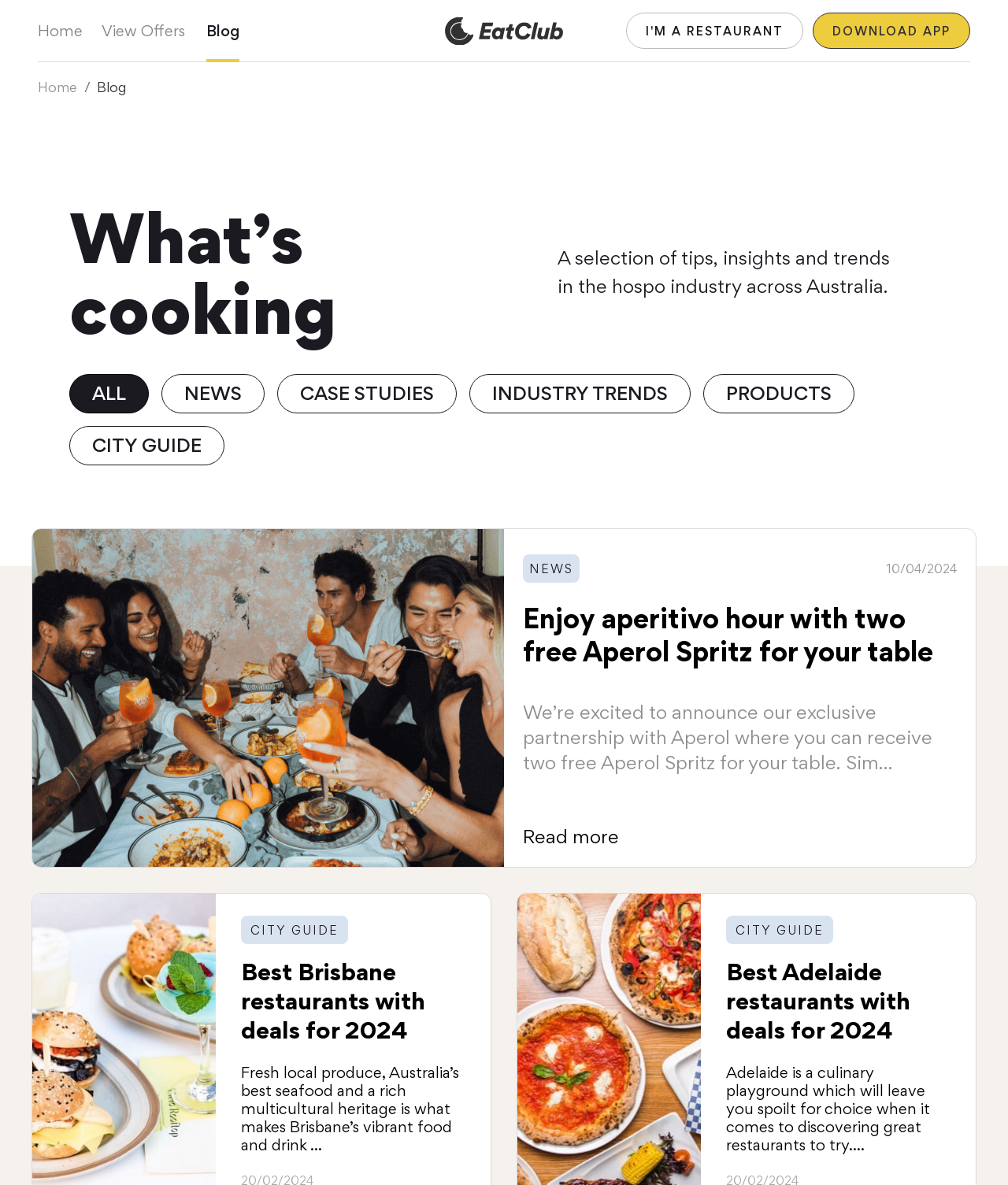Determine the bounding box for the UI element described here: "I'm a Restaurant".

[0.621, 0.011, 0.797, 0.041]